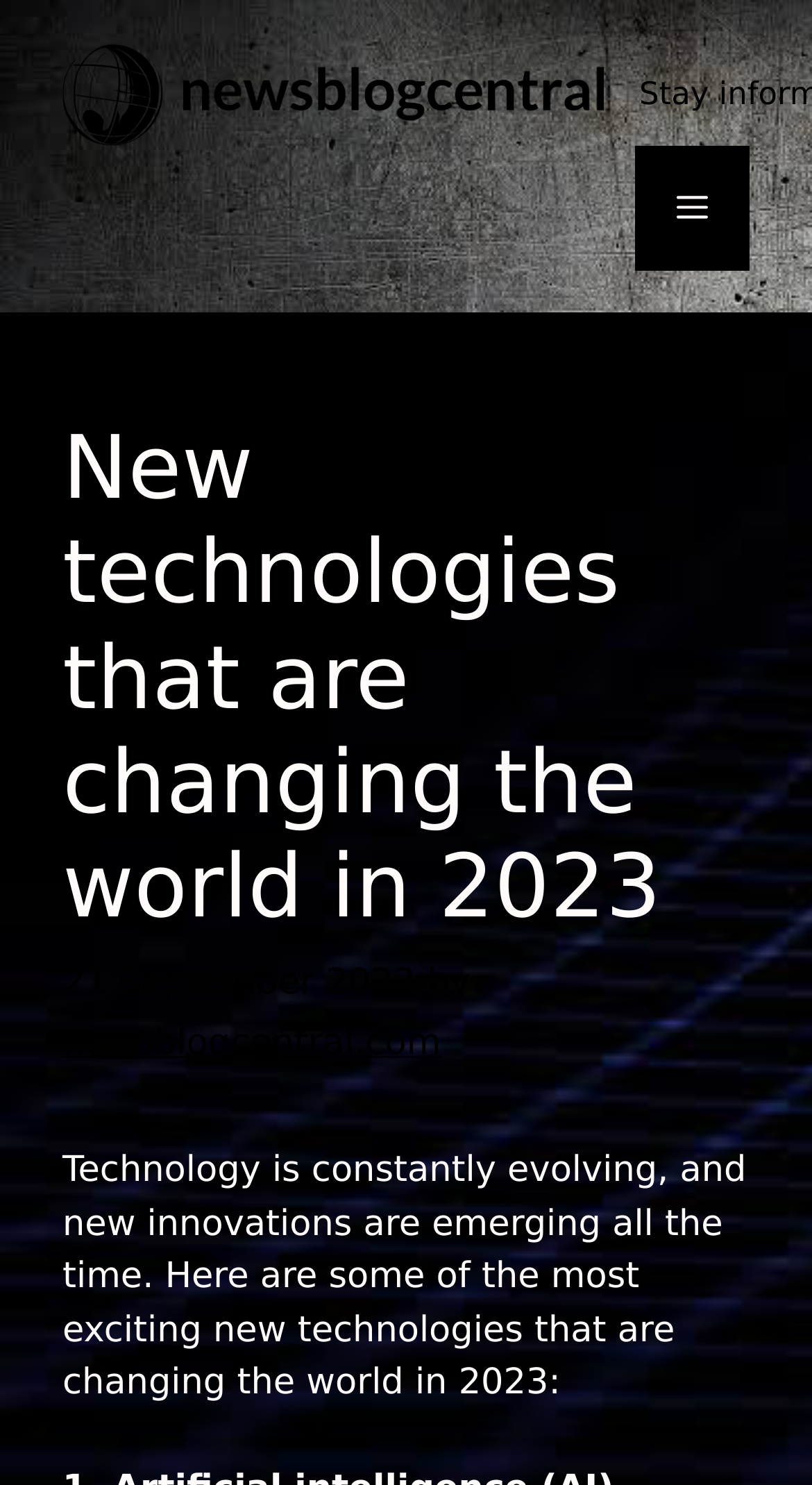Give a short answer using one word or phrase for the question:
What is the website's name?

newsblogcentral.com